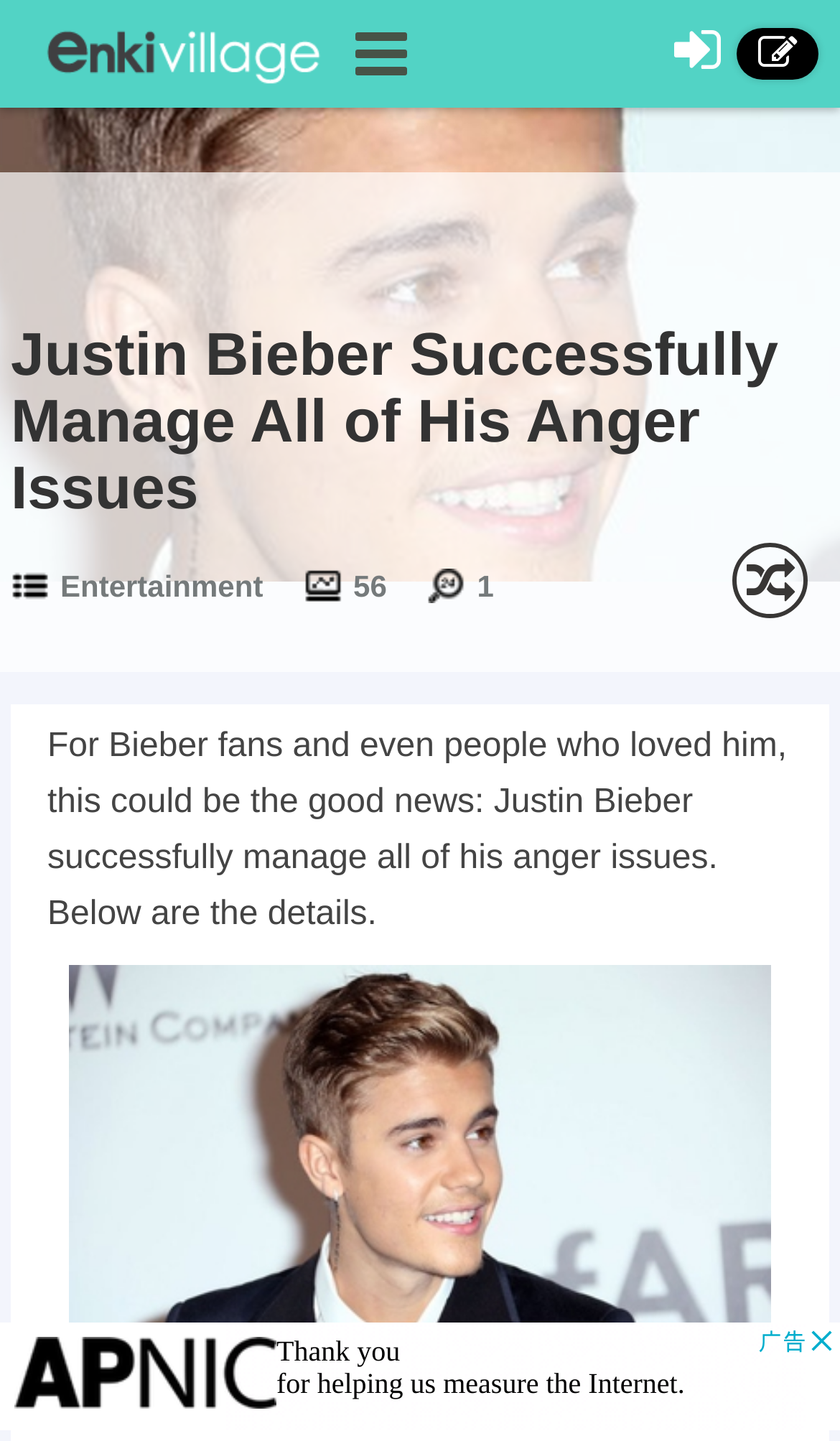Is this article about a celebrity?
Please respond to the question with a detailed and well-explained answer.

I concluded that the article is about a celebrity by recognizing the name 'Justin Bieber' in the main heading, which is a well-known celebrity.